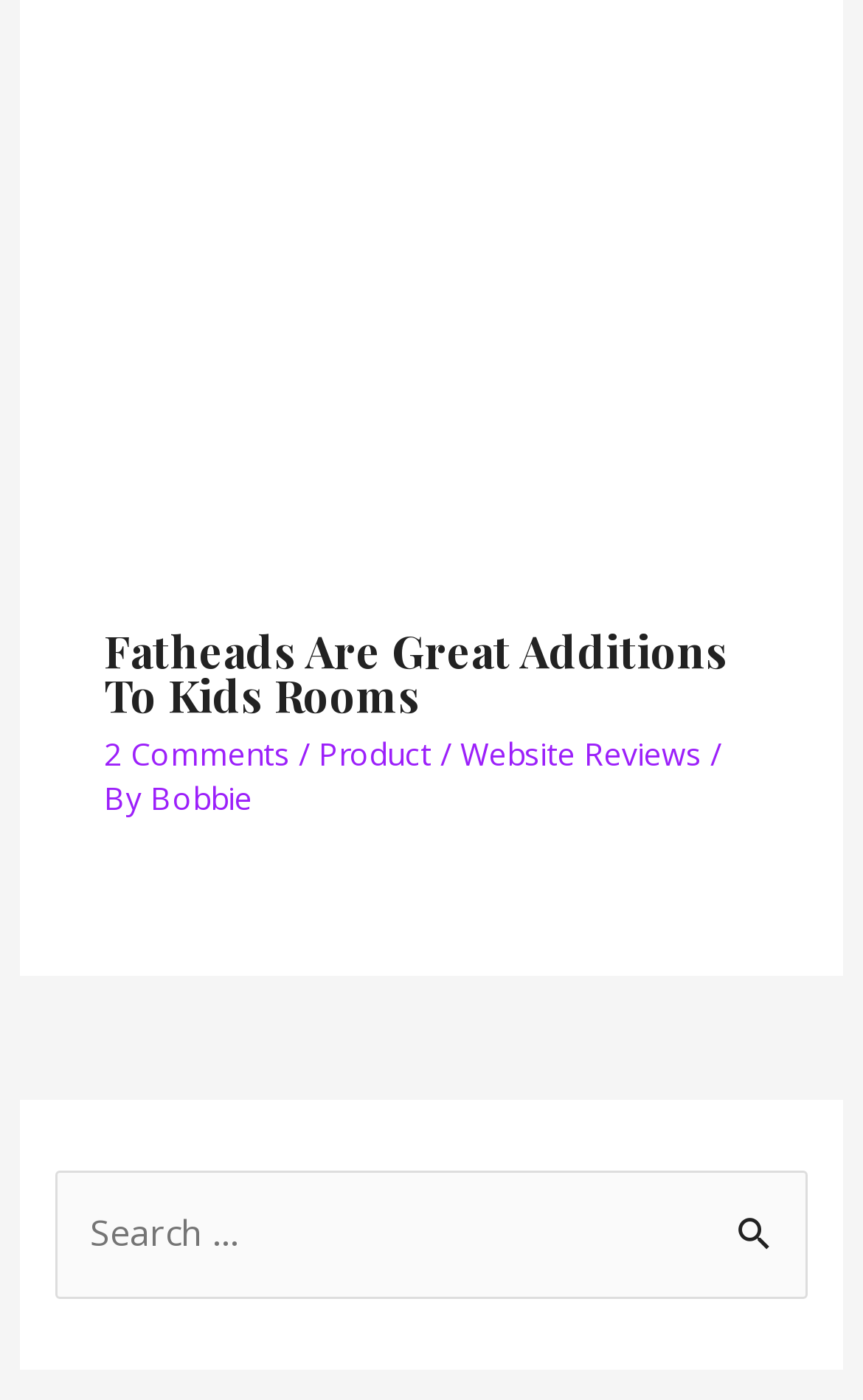Provide a brief response using a word or short phrase to this question:
What is the author of the article?

Bobbie